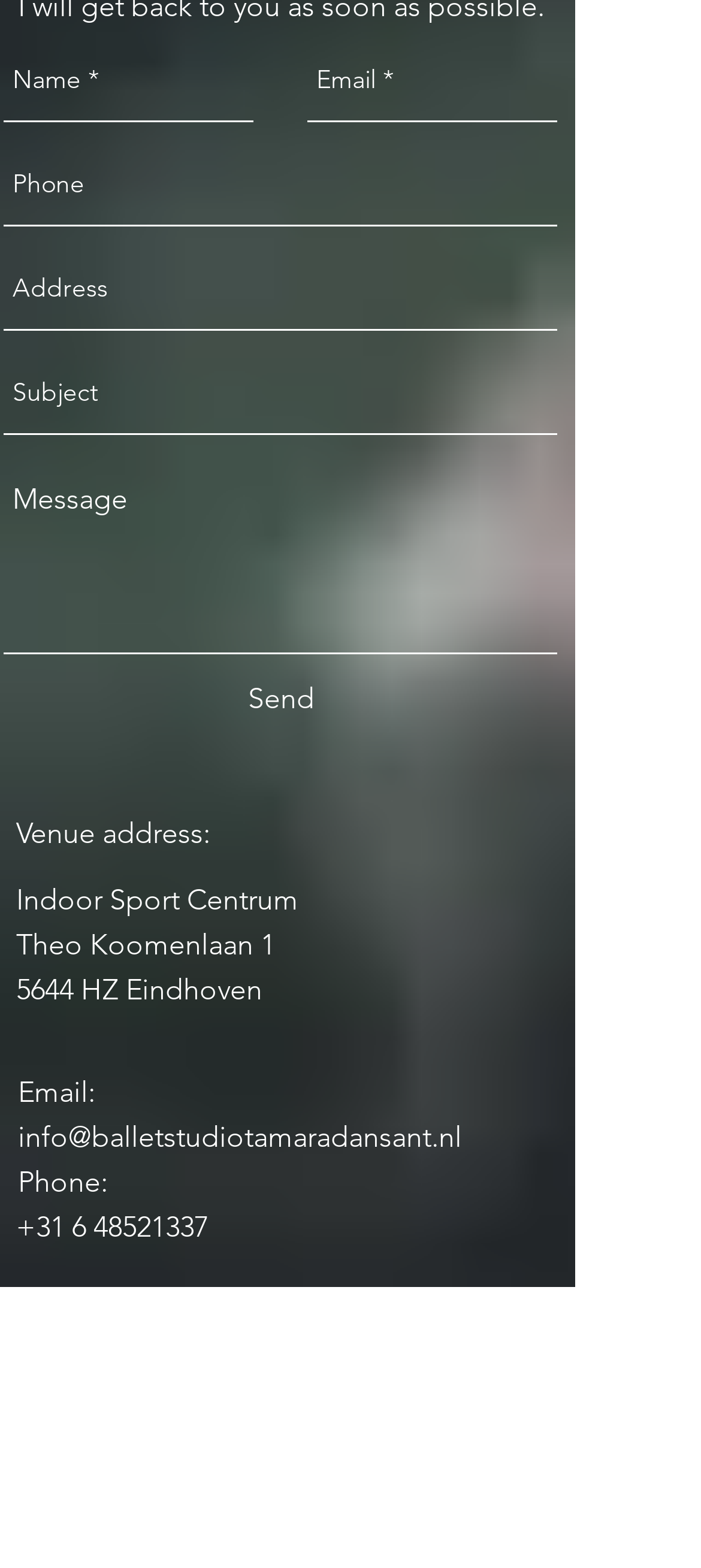How many textboxes are required?
Please answer using one word or phrase, based on the screenshot.

2